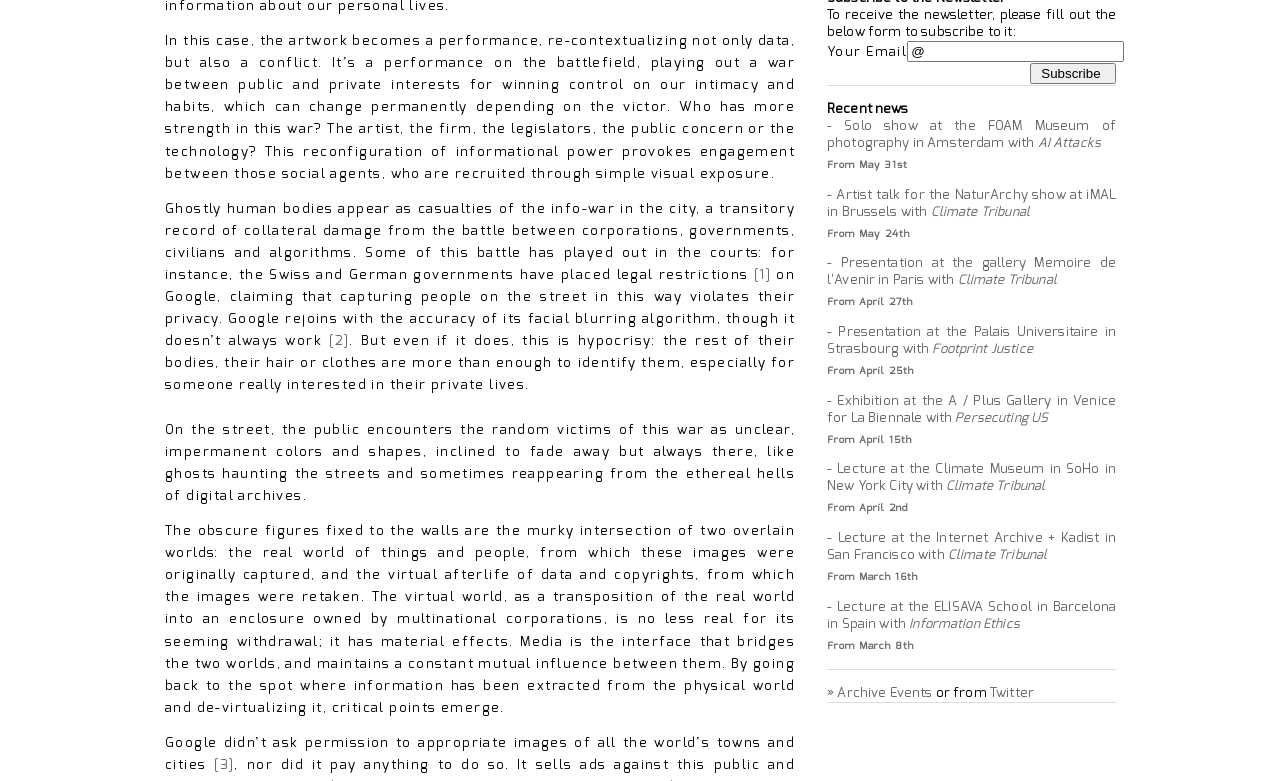Predict the bounding box for the UI component with the following description: "Twitter".

[0.773, 0.875, 0.808, 0.897]